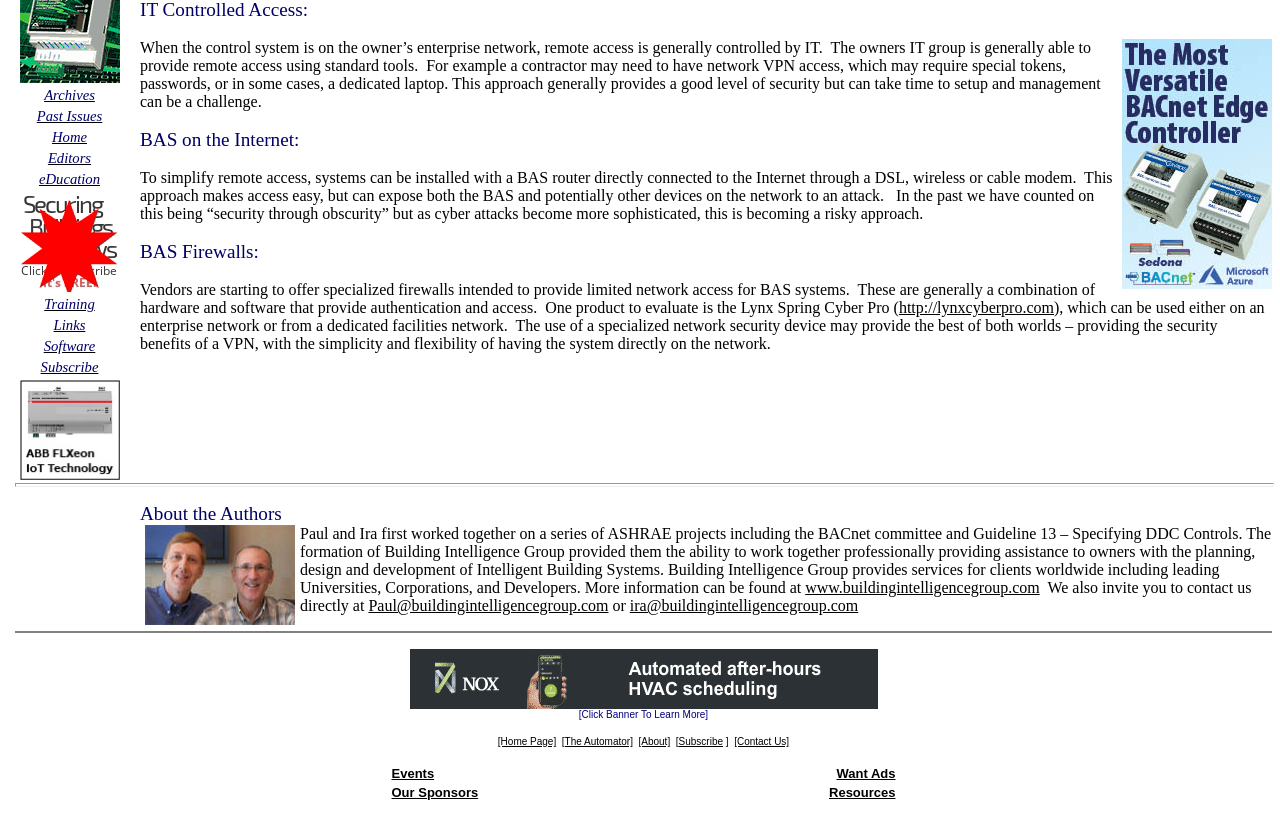Show the bounding box coordinates for the HTML element as described: "Past Issues".

[0.029, 0.128, 0.08, 0.149]